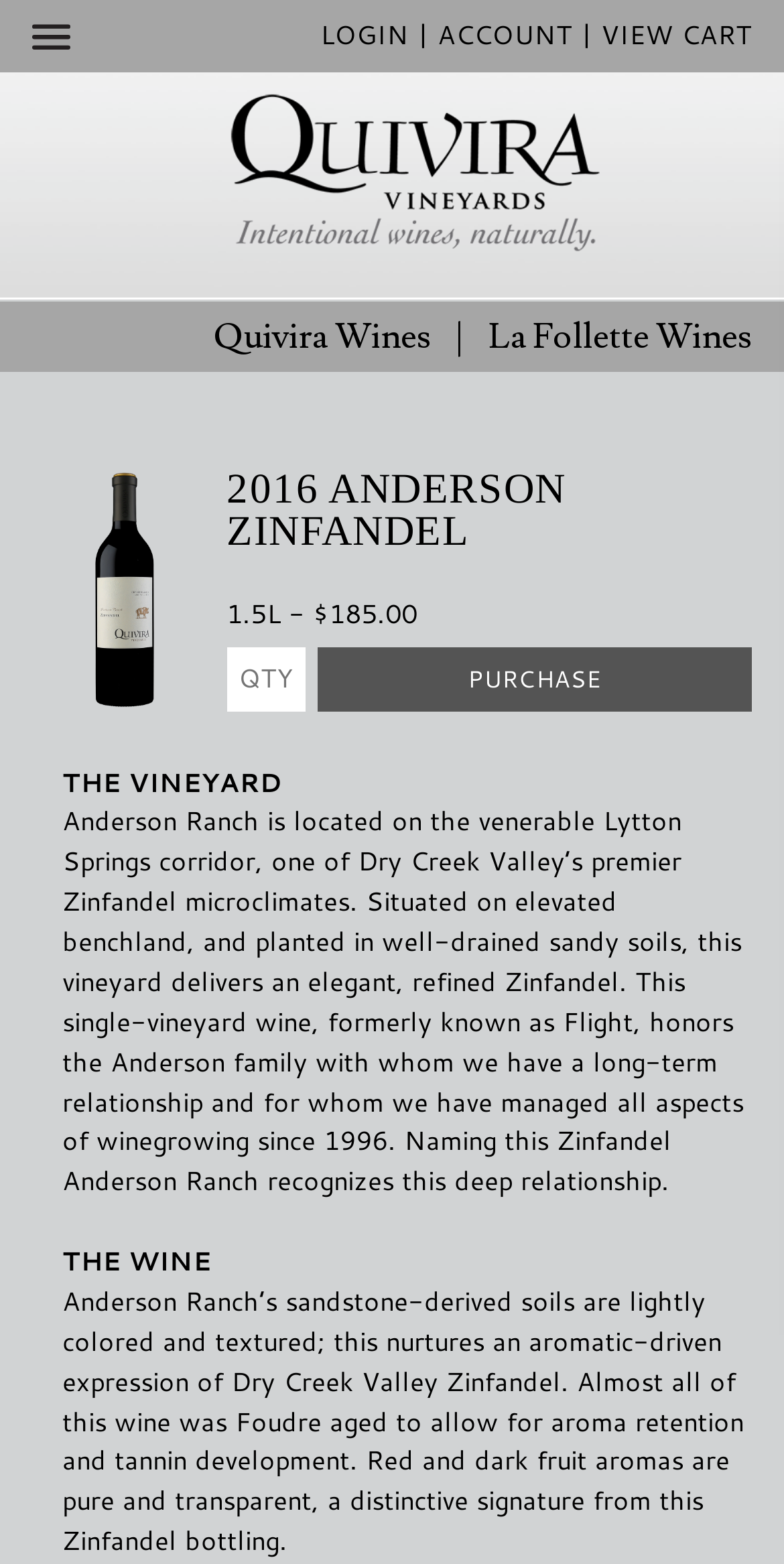Using the description "Menu", predict the bounding box of the relevant HTML element.

[0.041, 0.015, 0.09, 0.04]